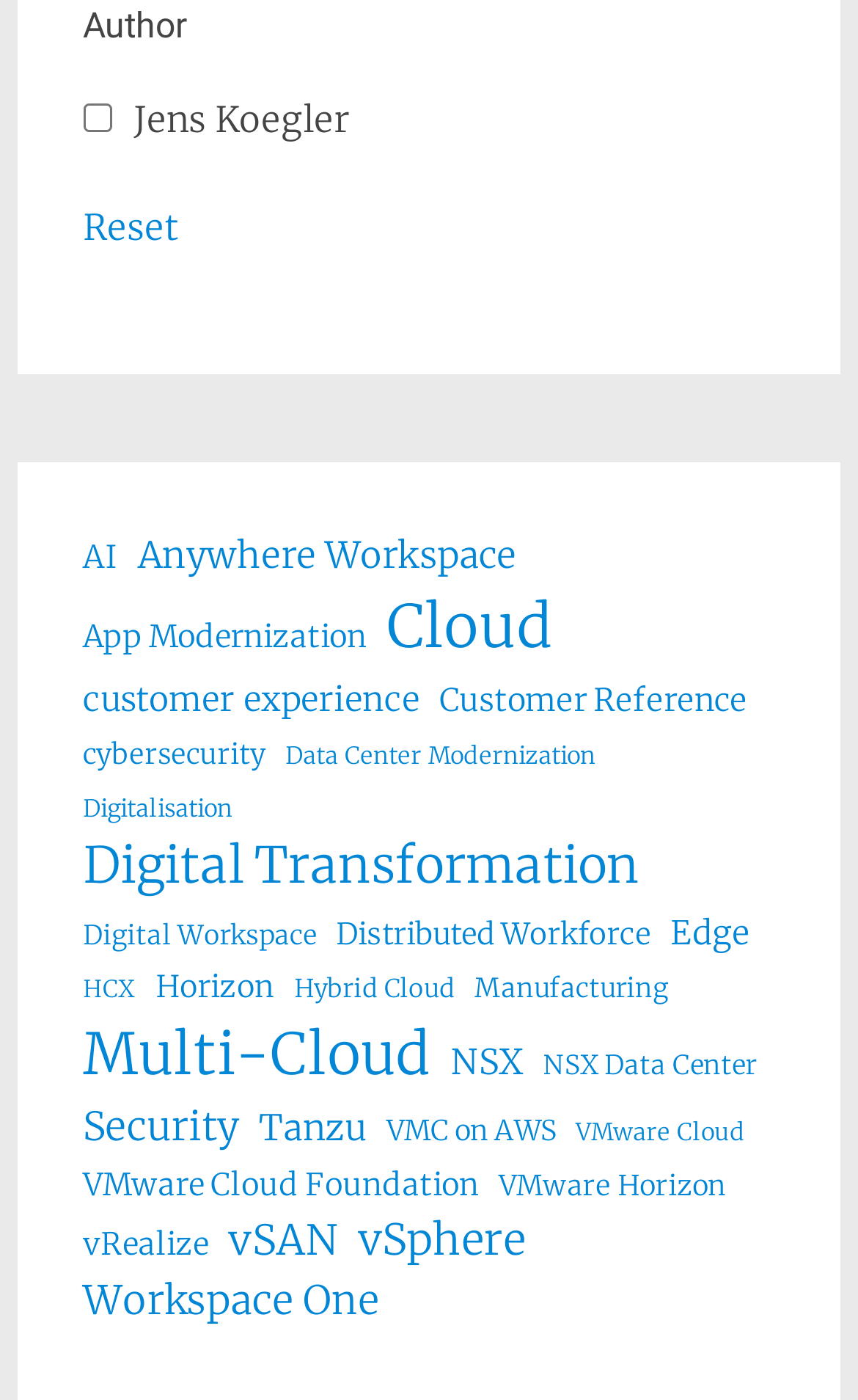Please identify the bounding box coordinates for the region that you need to click to follow this instruction: "Explore Digital Transformation".

[0.097, 0.593, 0.746, 0.646]